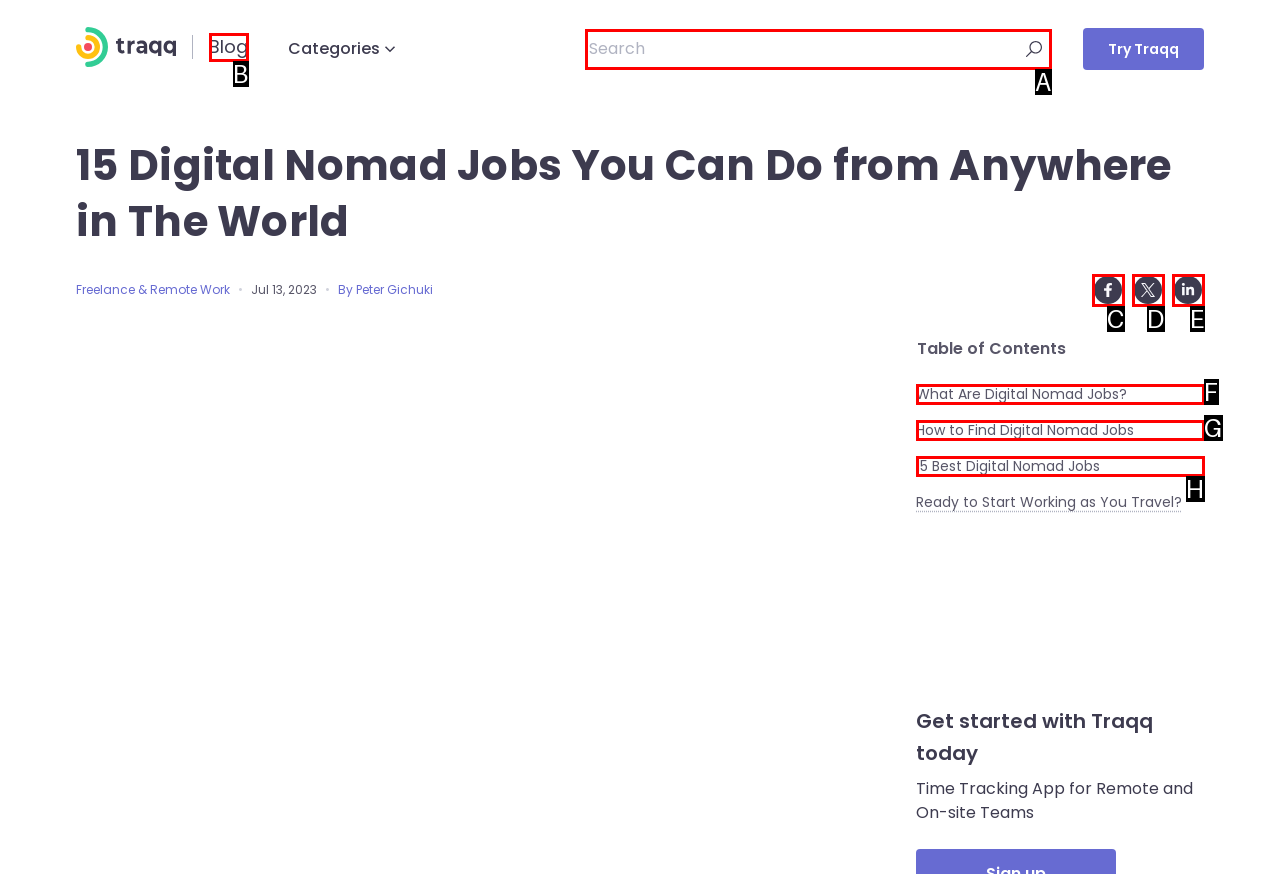Based on the description: aria-label="facebook", find the HTML element that matches it. Provide your answer as the letter of the chosen option.

C